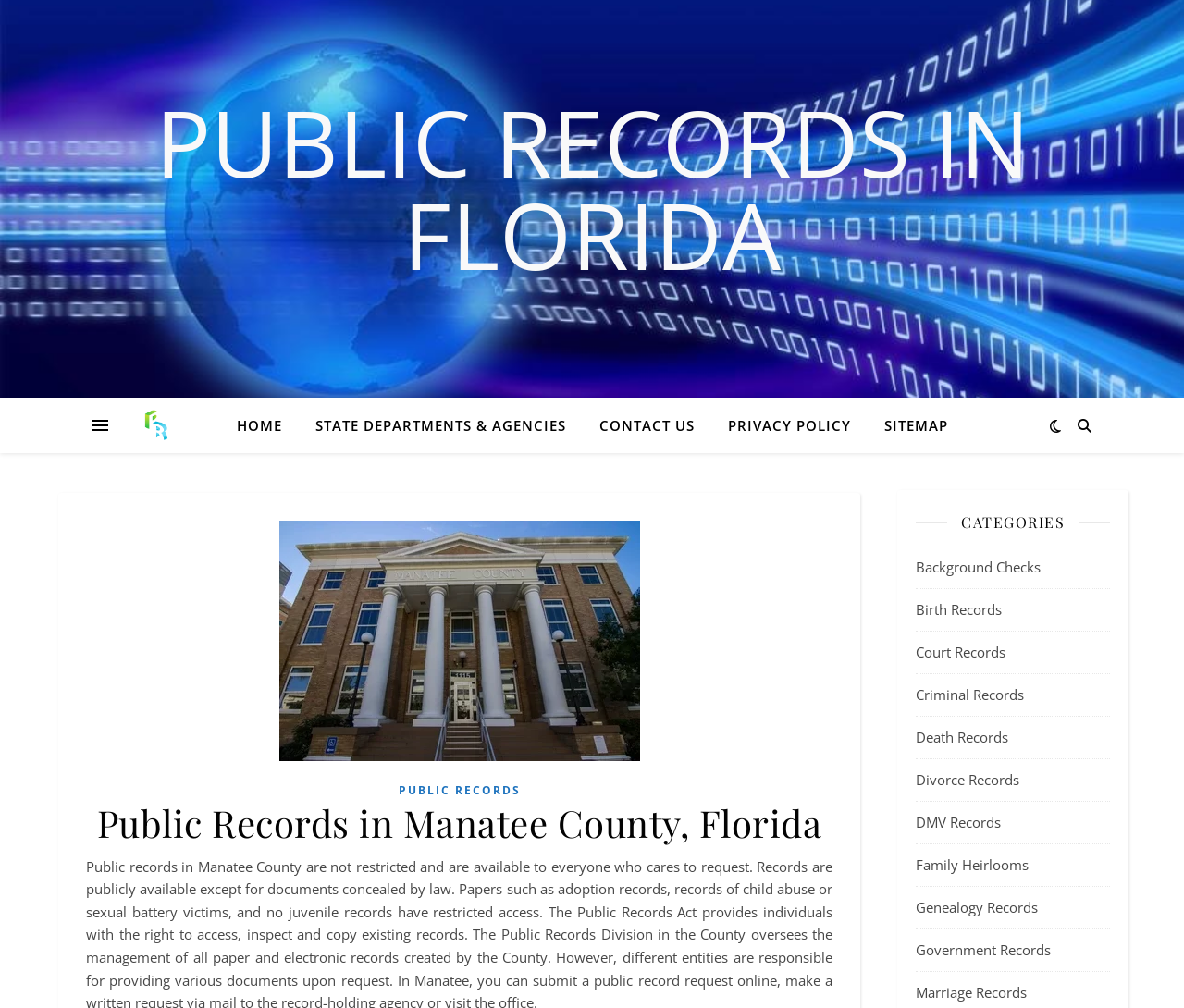Answer the question in a single word or phrase:
How many links are there in the top navigation bar?

5